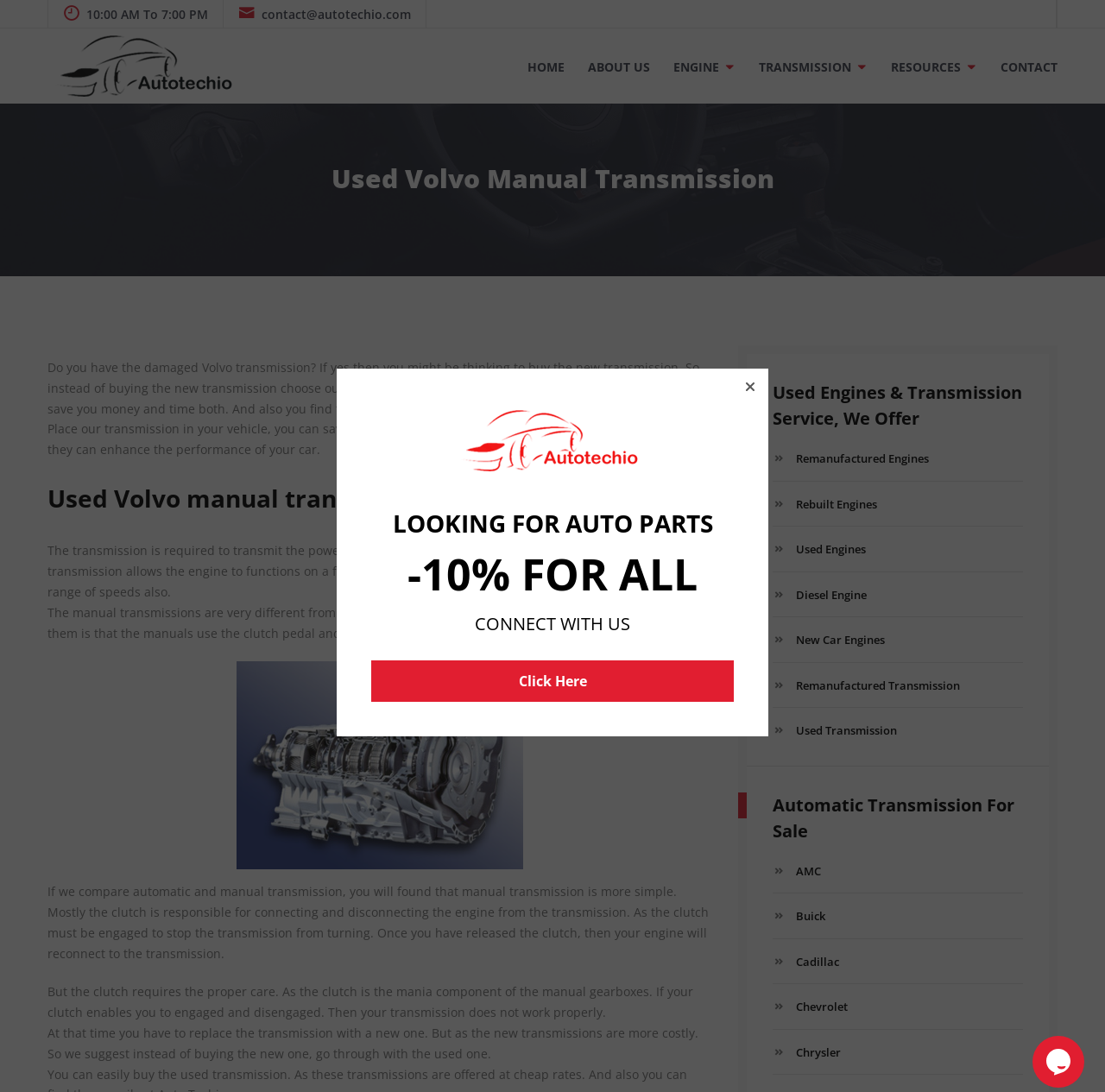Answer the question using only one word or a concise phrase: What is the benefit of using a used Volvo manual transmission?

Saves money and time